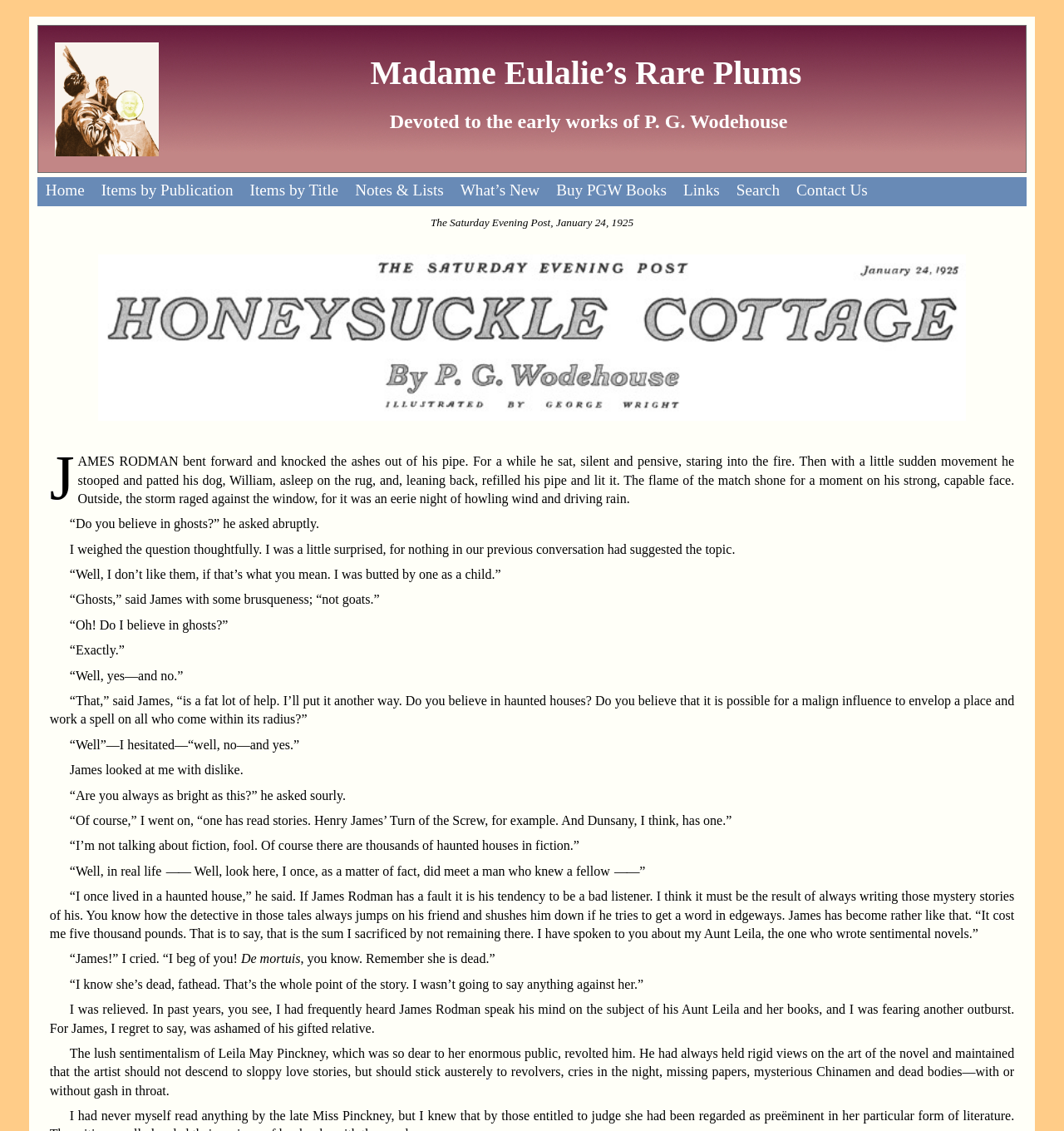Determine the bounding box coordinates for the area that needs to be clicked to fulfill this task: "Click on the 'Buy PGW Books' link". The coordinates must be given as four float numbers between 0 and 1, i.e., [left, top, right, bottom].

[0.515, 0.157, 0.634, 0.182]